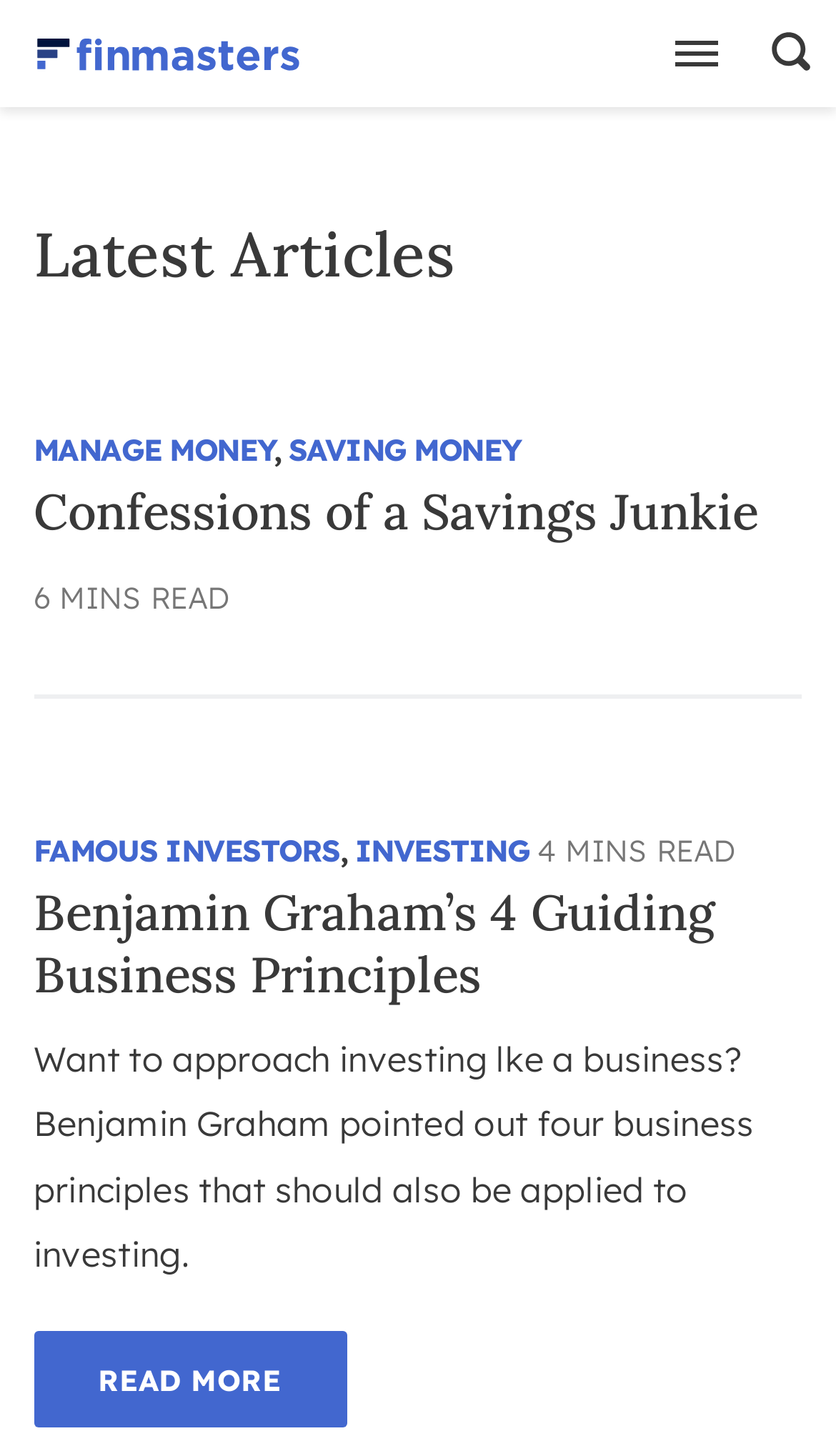What type of articles are featured on the website?
Answer the question with just one word or phrase using the image.

Financial and investing articles